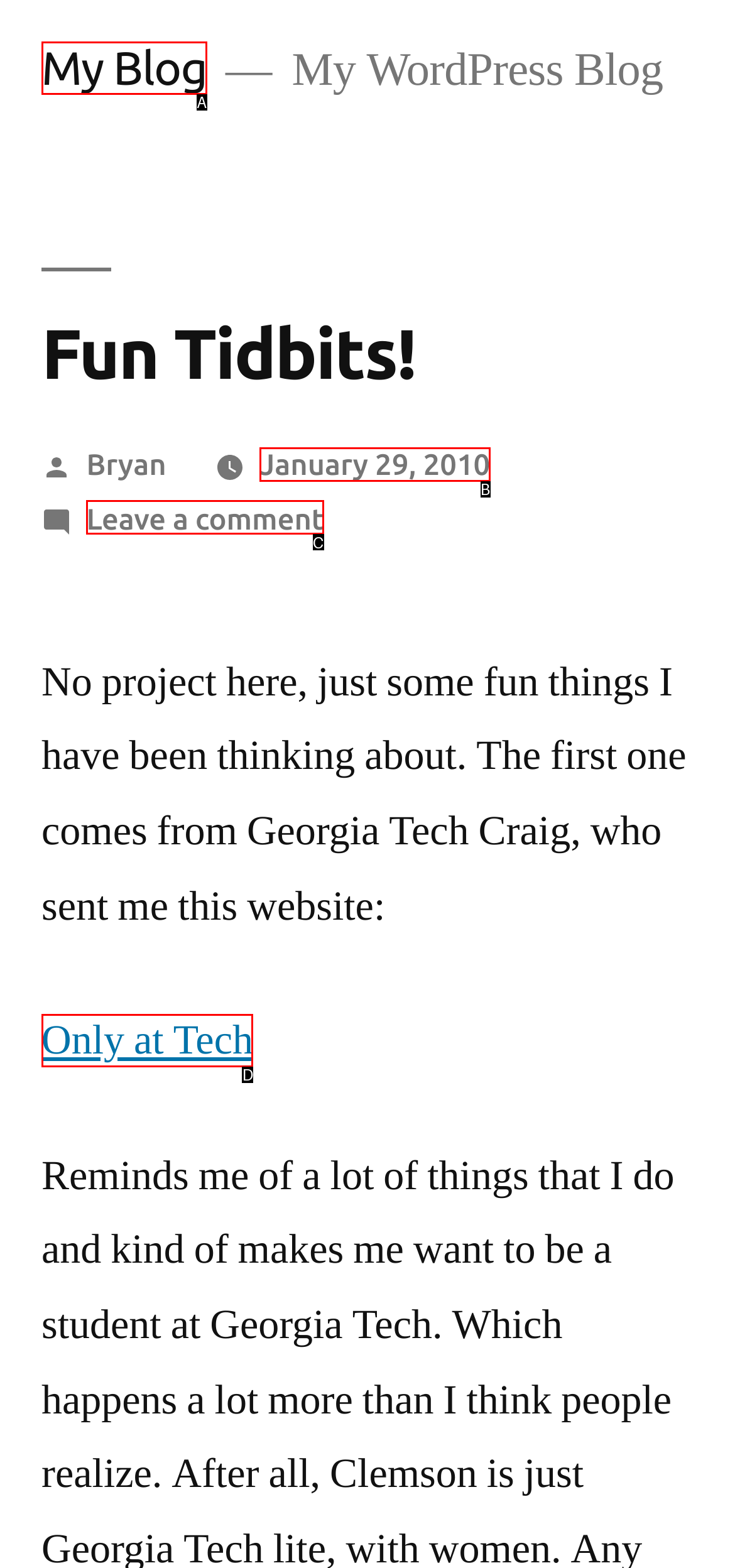From the available choices, determine which HTML element fits this description: January 29, 2010 Respond with the correct letter.

B